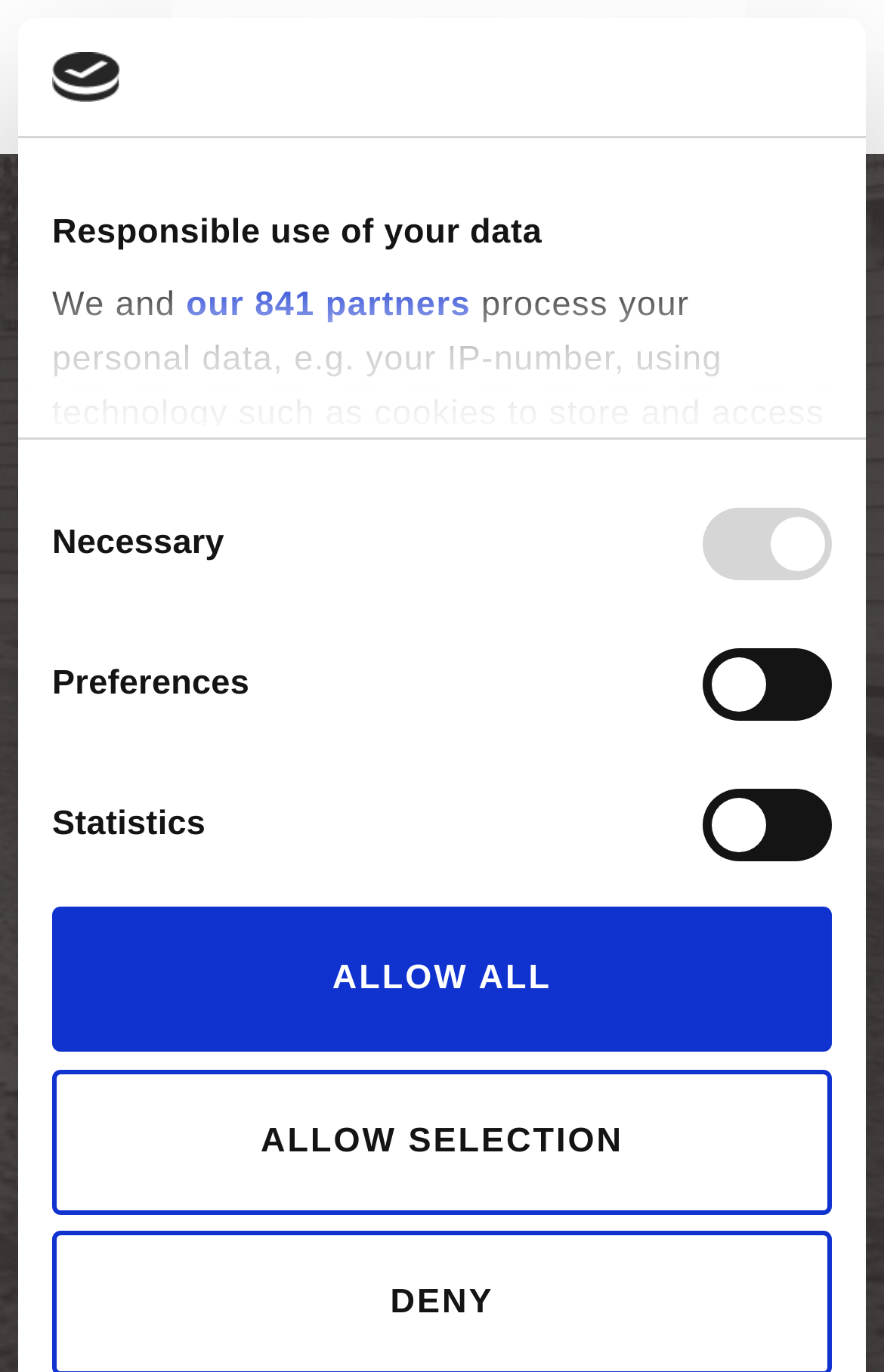Provide a brief response to the question below using a single word or phrase: 
What is the purpose of SmartCPM?

Media buying